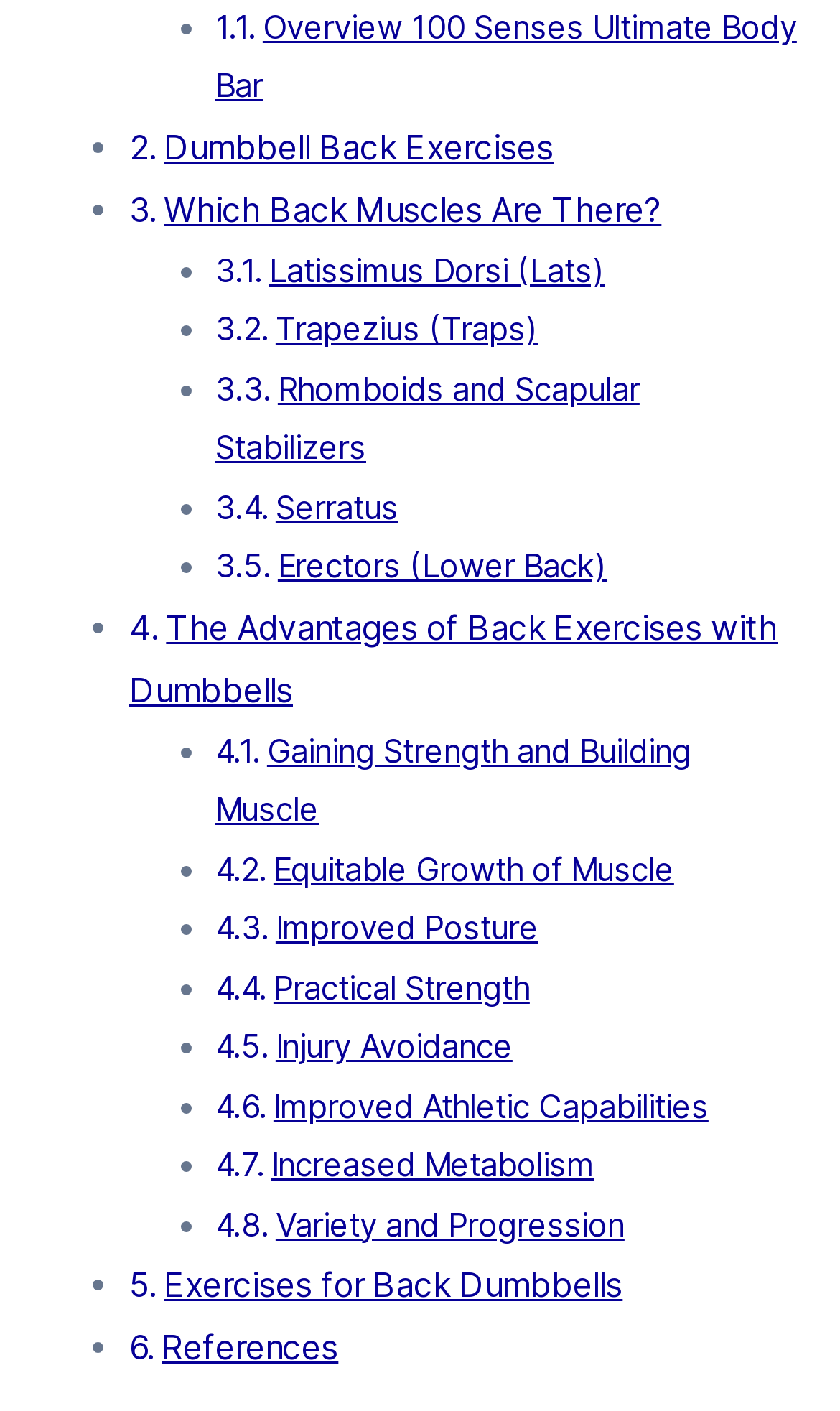Please specify the bounding box coordinates of the clickable region to carry out the following instruction: "Learn about Latissimus Dorsi (Lats)". The coordinates should be four float numbers between 0 and 1, in the format [left, top, right, bottom].

[0.32, 0.178, 0.72, 0.206]